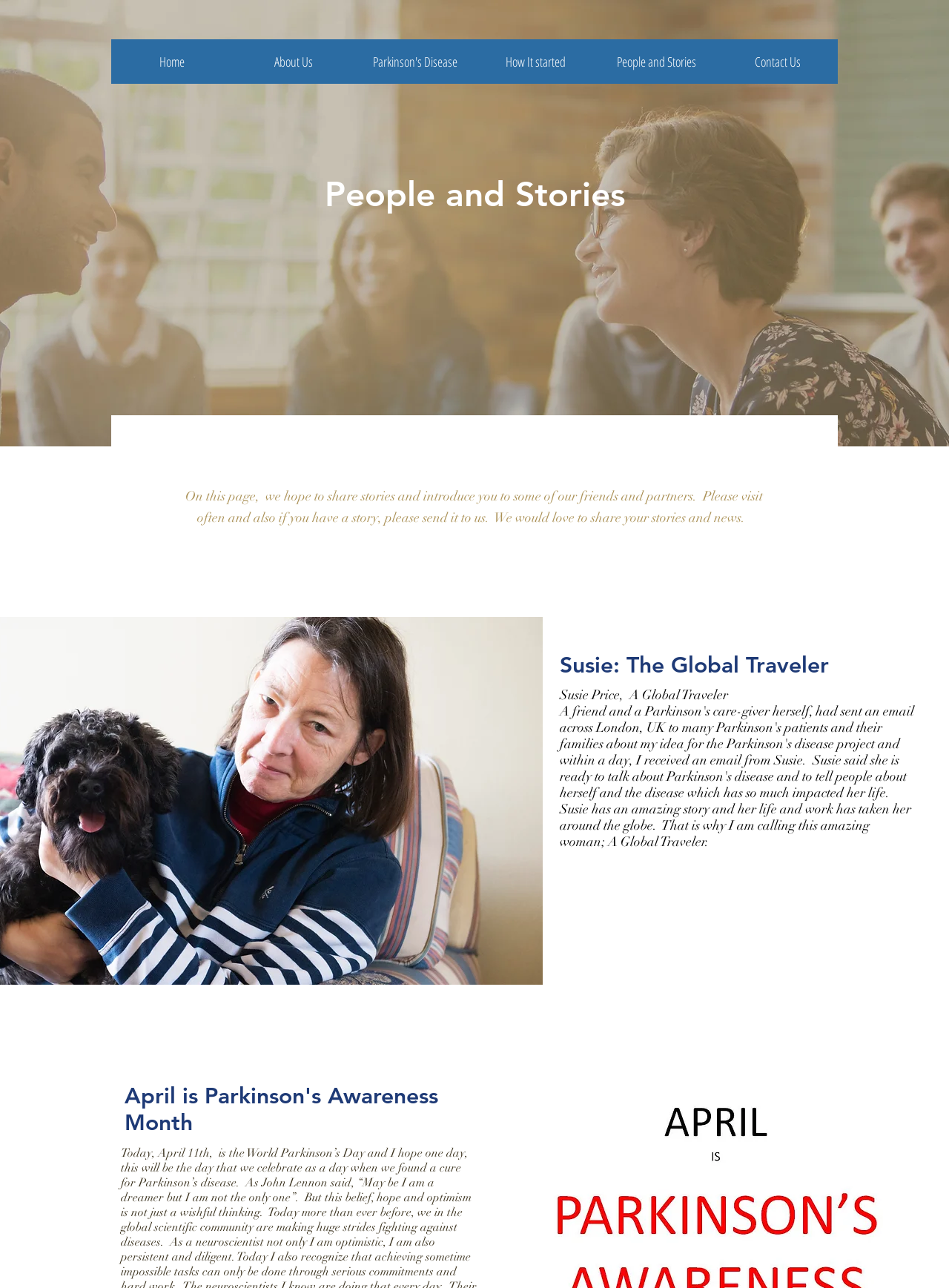What is the theme of the month of April? Observe the screenshot and provide a one-word or short phrase answer.

Parkinson's Awareness